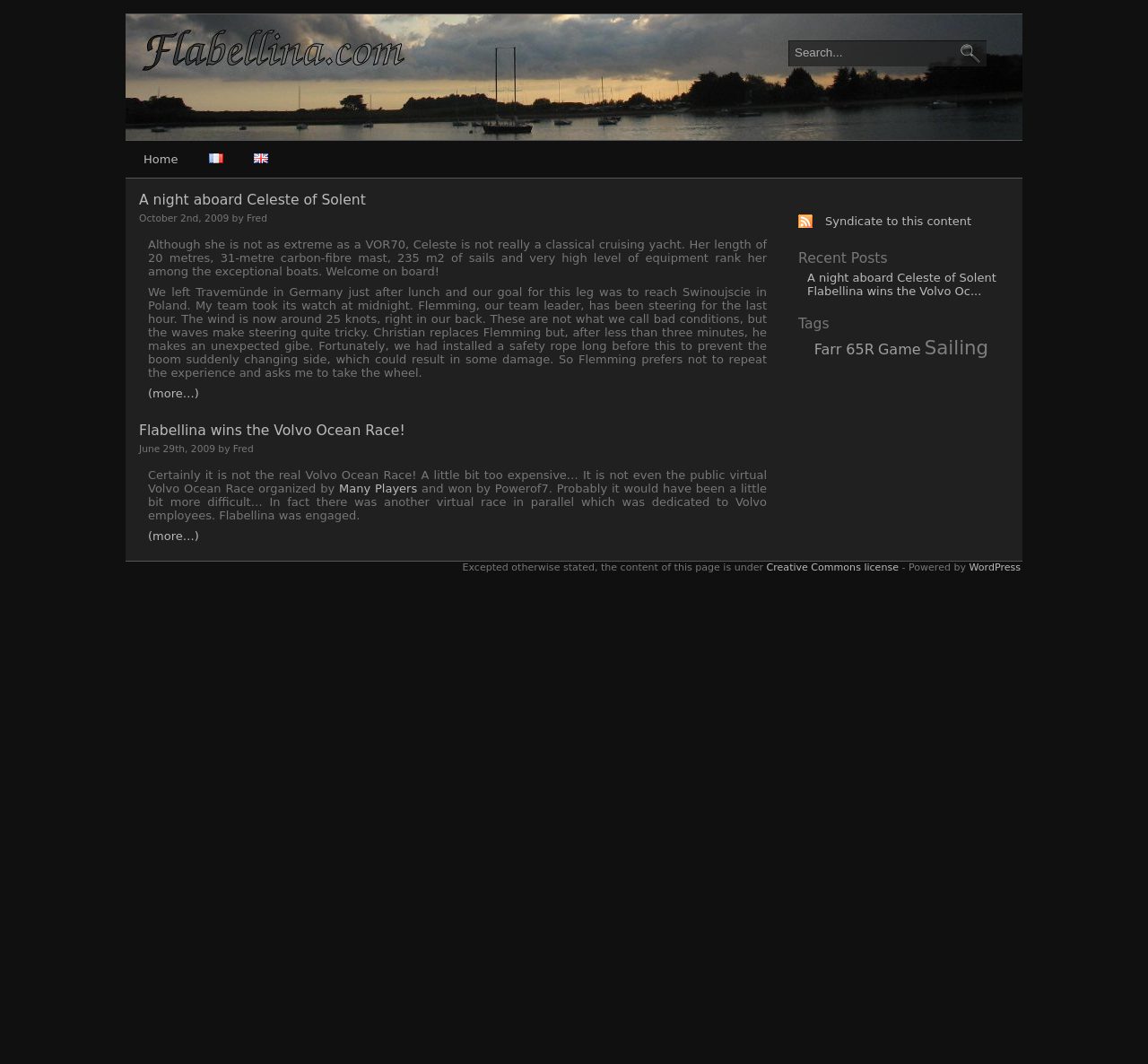Using the information in the image, give a comprehensive answer to the question: 
What is the purpose of the search box?

I determined the purpose of the search box by looking at its location and the placeholder text 'Search...'. This suggests that the search box is intended for users to search the website for specific content.